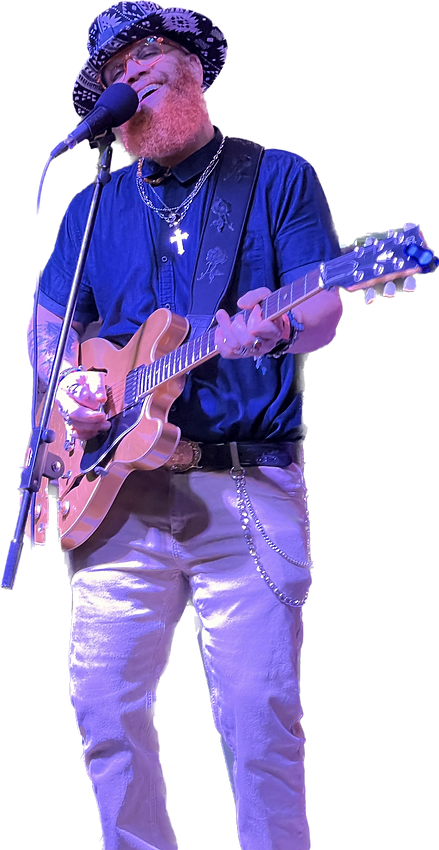Where has Potecasi Slade's trio performed?
Using the image as a reference, answer the question in detail.

According to the caption, Potecasi Slade's trio has performed at various local venues, including the New Deal Cafe and Songbyrd DC, which are recognized for their vibrant music scenes.